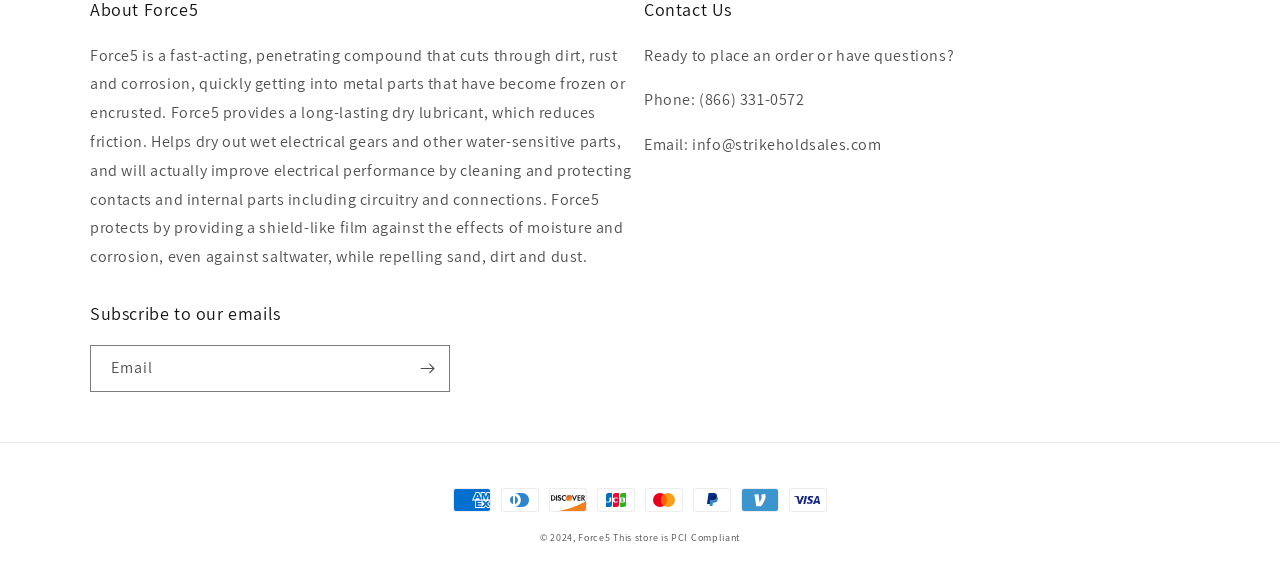What is the product described on this webpage?
Answer the question with a detailed and thorough explanation.

Based on the static text element with ID 230, the product described on this webpage is Force5, which is a fast-acting, penetrating compound that cuts through dirt, rust, and corrosion.